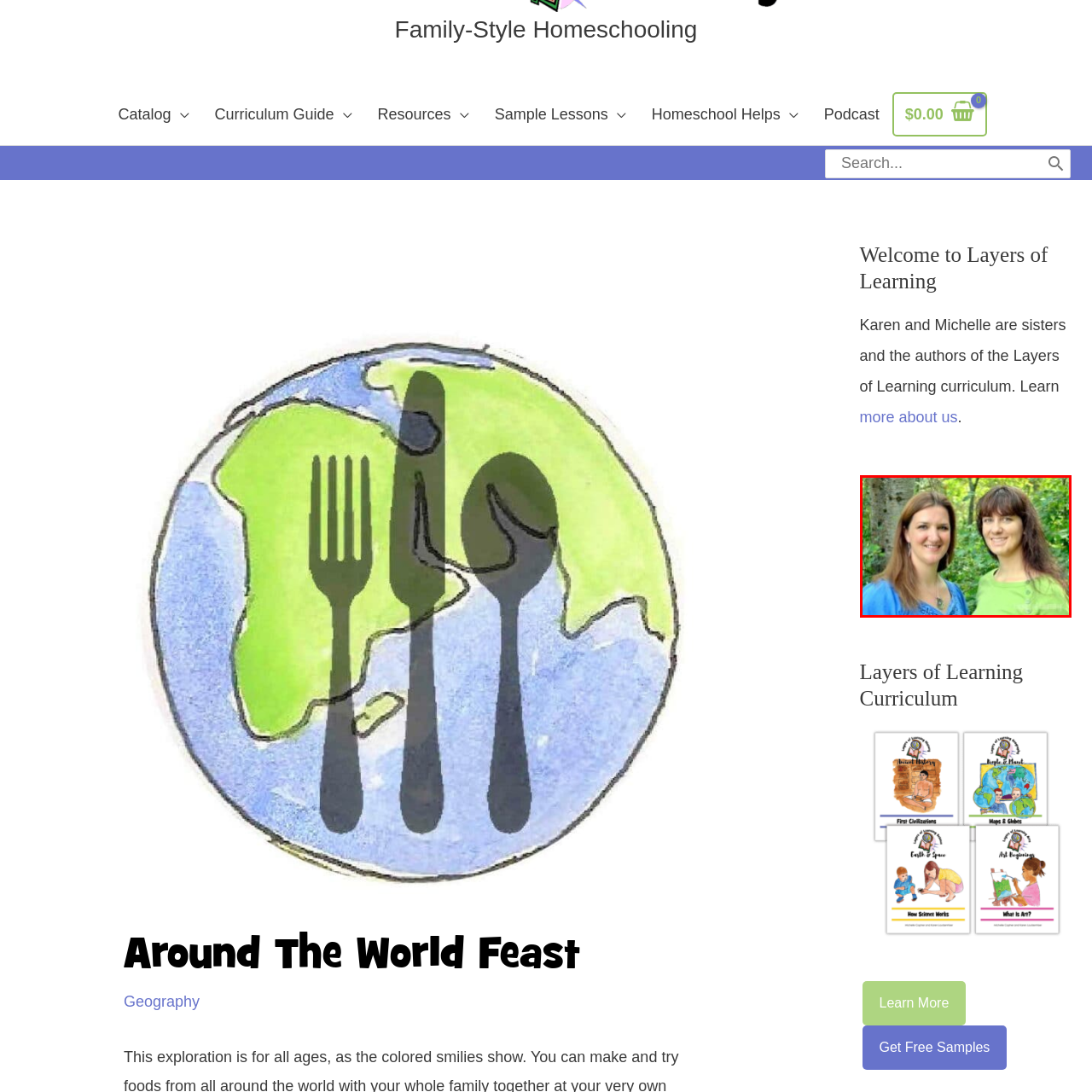Focus on the content within the red box and provide a succinct answer to this question using just one word or phrase: 
What is the relationship between Michelle and Karen?

Sisters